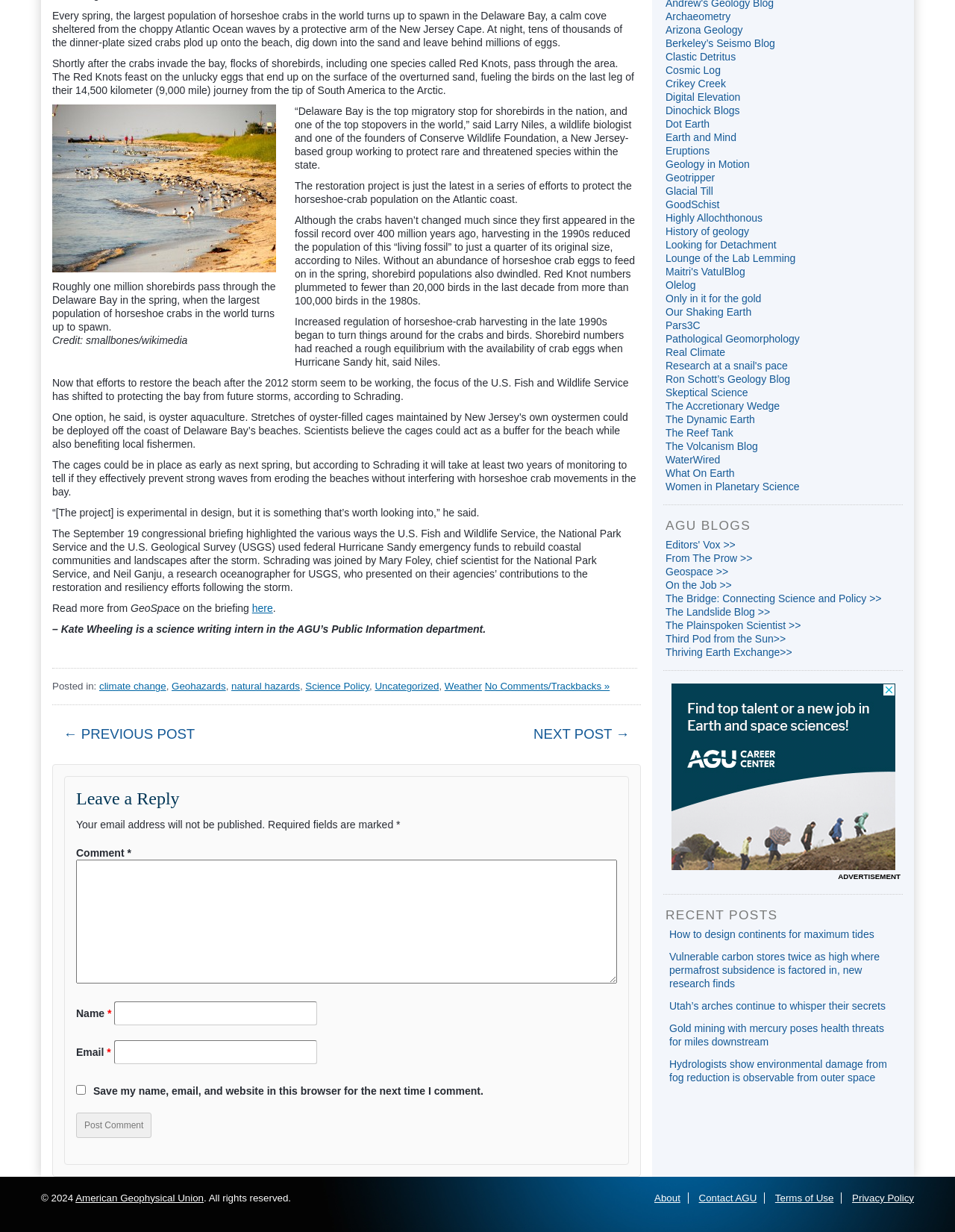Please find the bounding box coordinates of the section that needs to be clicked to achieve this instruction: "Leave a reply to the post".

[0.08, 0.64, 0.646, 0.658]